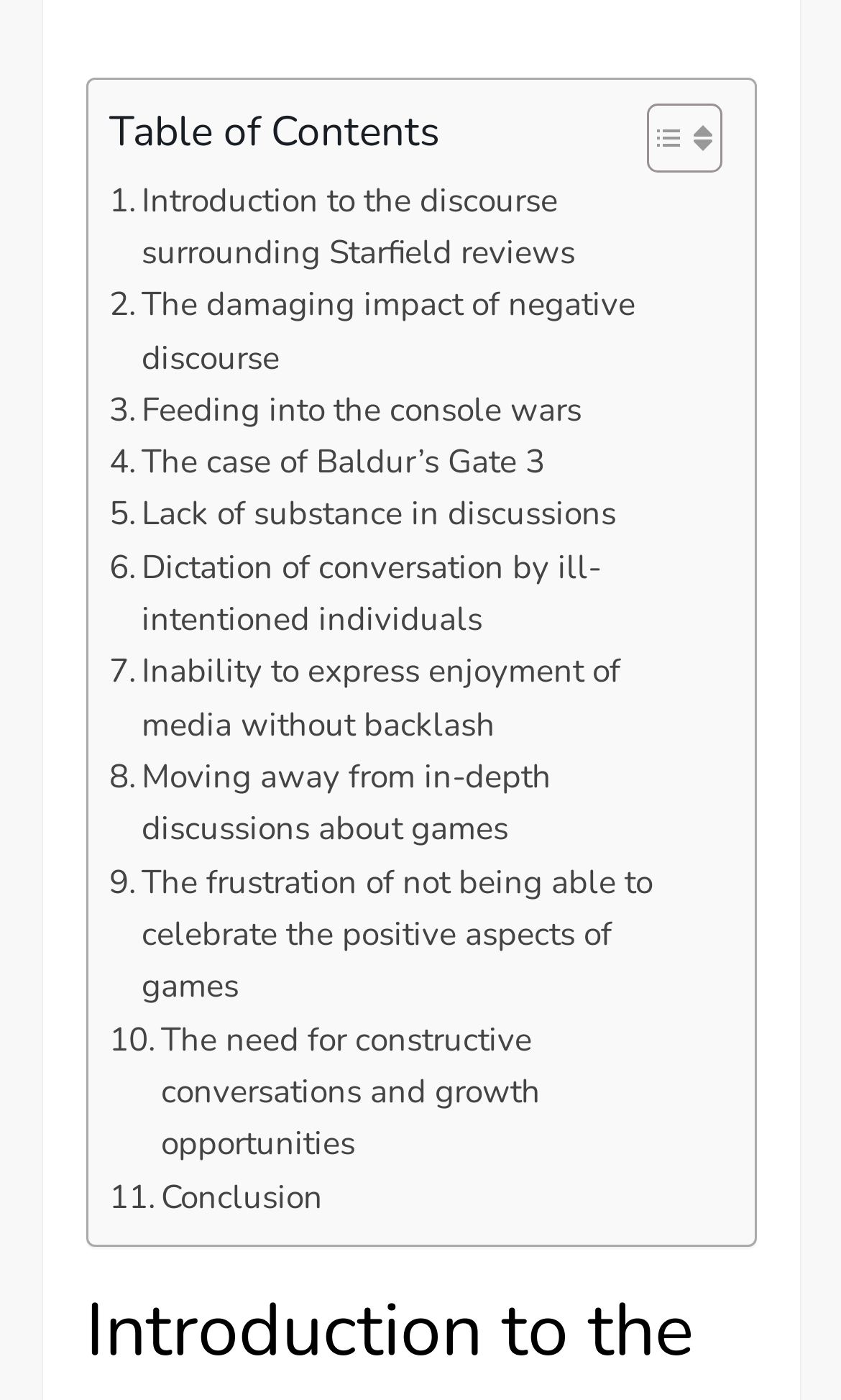Please determine the bounding box coordinates of the element's region to click in order to carry out the following instruction: "View The need for constructive conversations and growth opportunities". The coordinates should be four float numbers between 0 and 1, i.e., [left, top, right, bottom].

[0.129, 0.724, 0.845, 0.836]